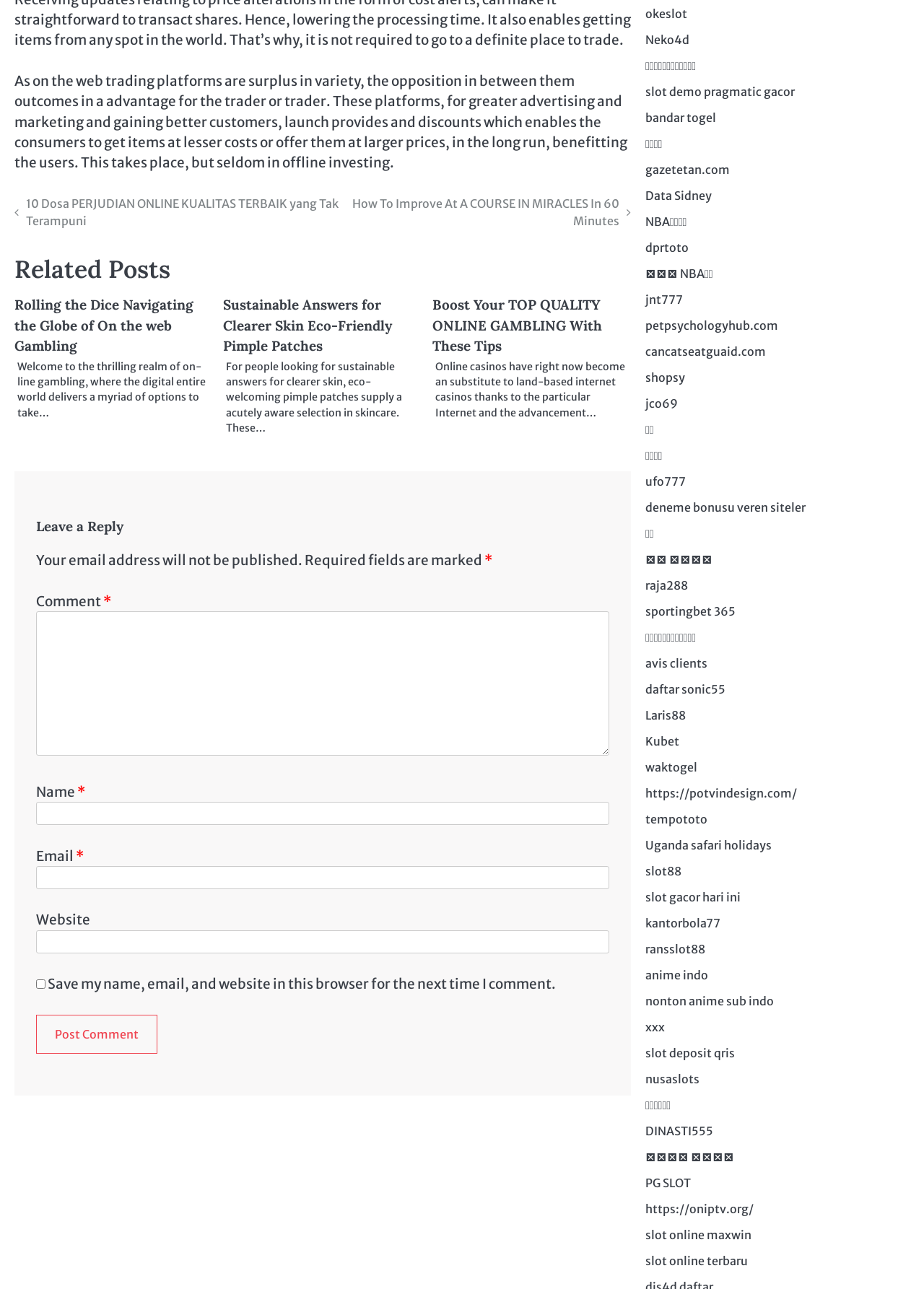Identify the bounding box coordinates of the specific part of the webpage to click to complete this instruction: "Click on the 'Post Comment' button".

[0.039, 0.787, 0.17, 0.817]